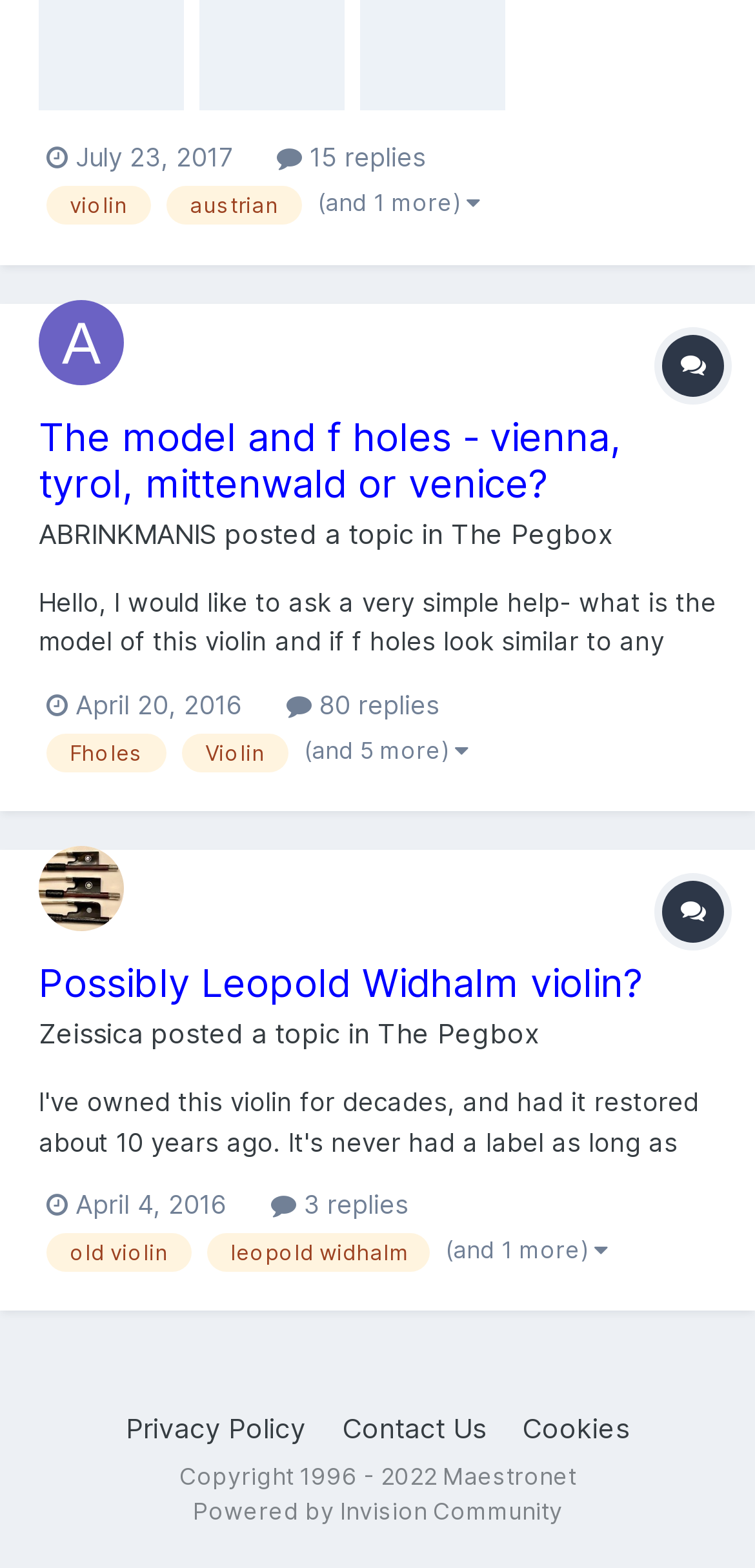Please identify the bounding box coordinates of the element that needs to be clicked to execute the following command: "Check replies of topic 'The model and f holes - vienna, tyrol, mittenwald or venice?'". Provide the bounding box using four float numbers between 0 and 1, formatted as [left, top, right, bottom].

[0.367, 0.091, 0.564, 0.11]